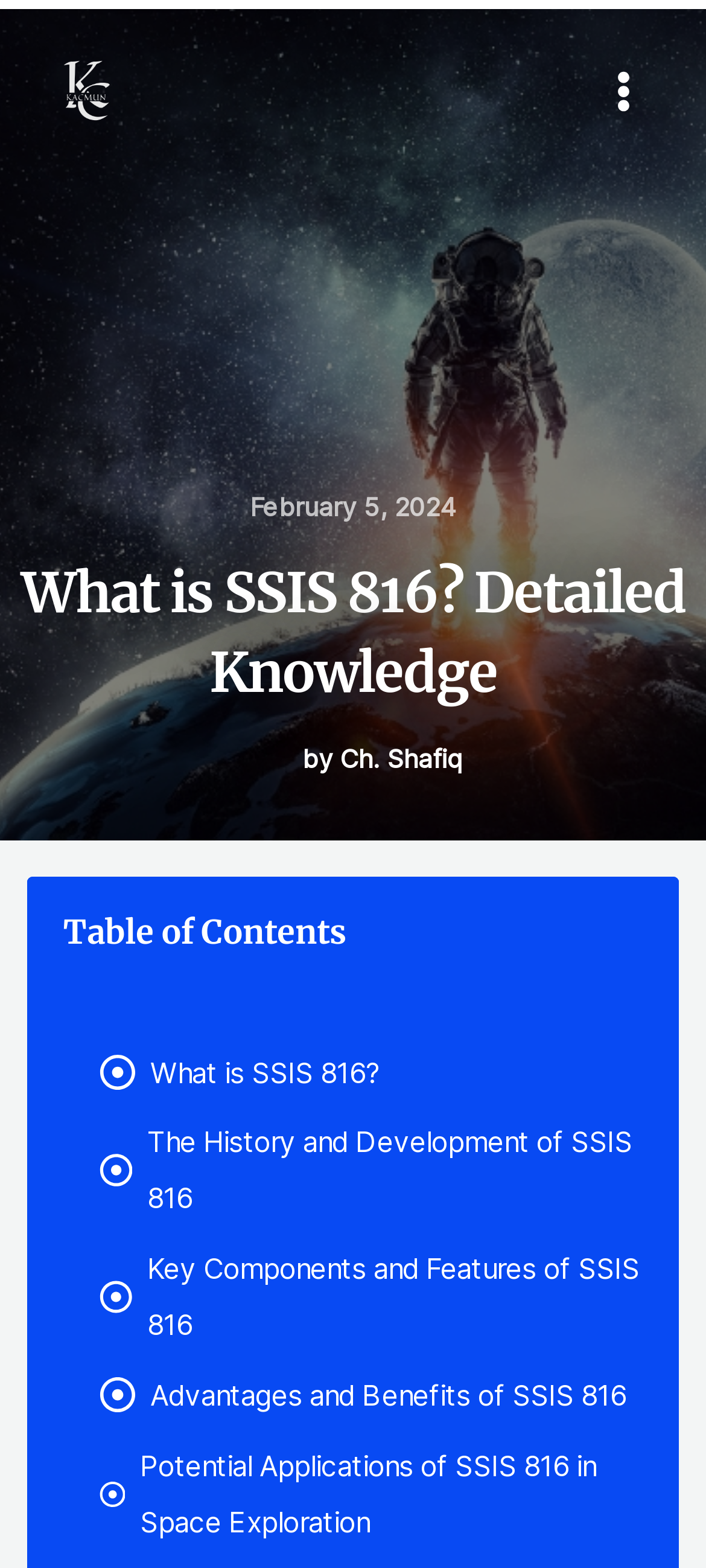What is the date displayed on the webpage?
Give a one-word or short phrase answer based on the image.

February 5, 2024